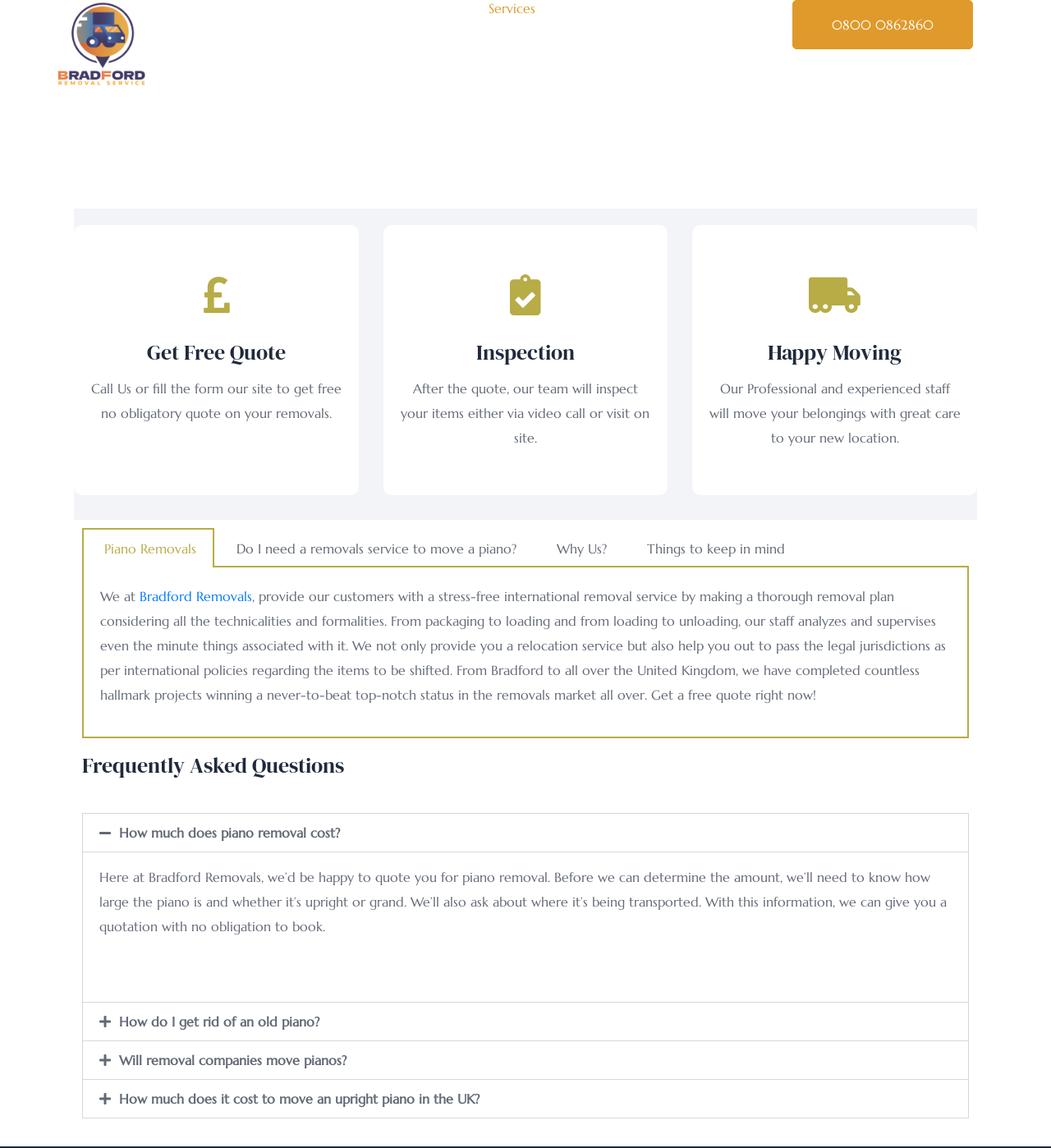Pinpoint the bounding box coordinates of the element you need to click to execute the following instruction: "Click the 'Home' link". The bounding box should be represented by four float numbers between 0 and 1, in the format [left, top, right, bottom].

[0.284, 0.0, 0.319, 0.014]